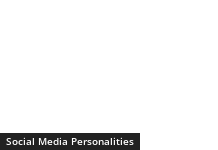Give a concise answer using only one word or phrase for this question:
What is the purpose of the image?

Gateway to more information